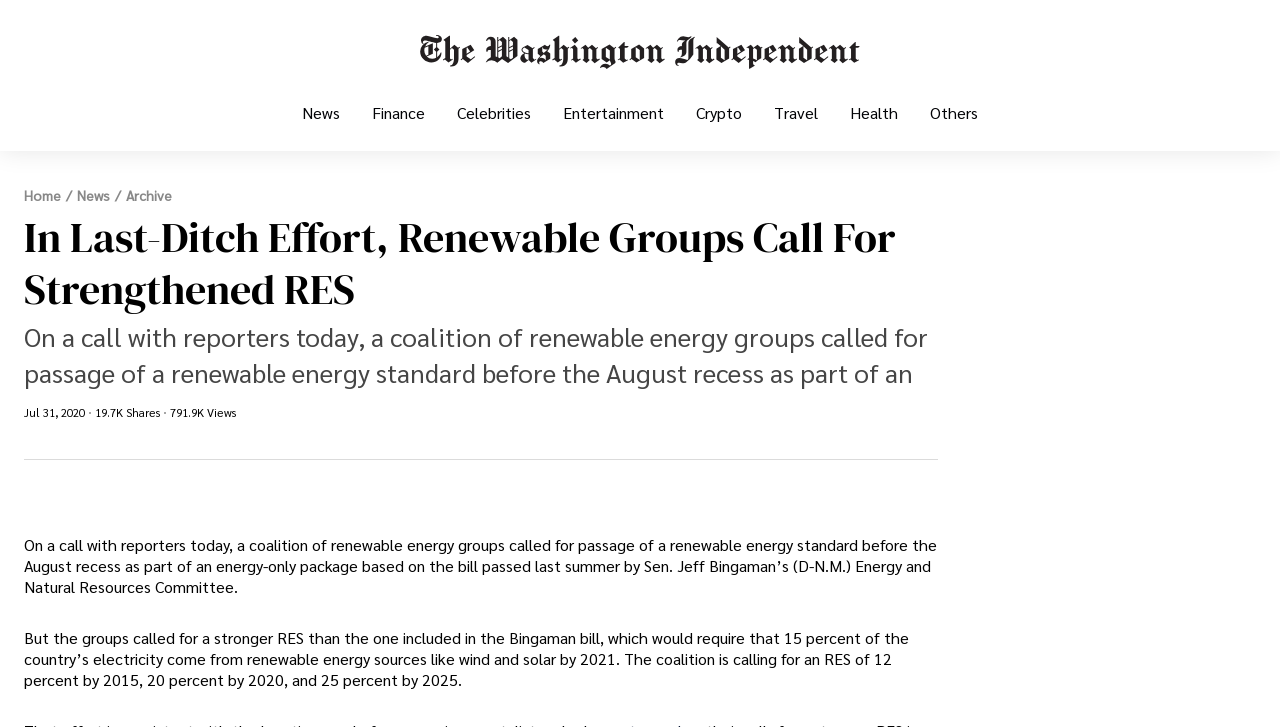Please determine the bounding box coordinates of the element to click on in order to accomplish the following task: "Click on the 'Archive' link". Ensure the coordinates are four float numbers ranging from 0 to 1, i.e., [left, top, right, bottom].

[0.098, 0.263, 0.134, 0.277]